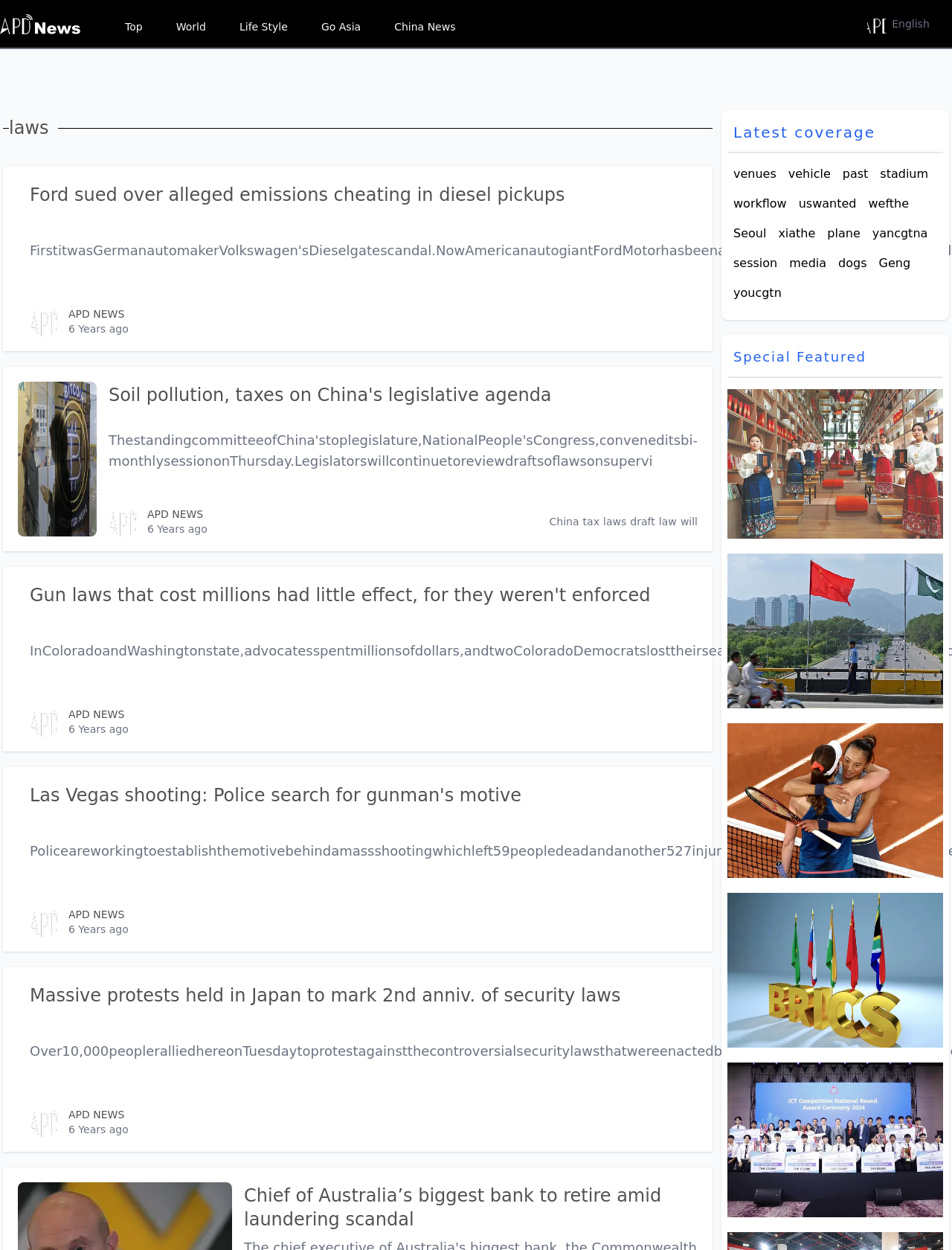How old are the news articles on this webpage?
Please look at the screenshot and answer using one word or phrase.

6 years old